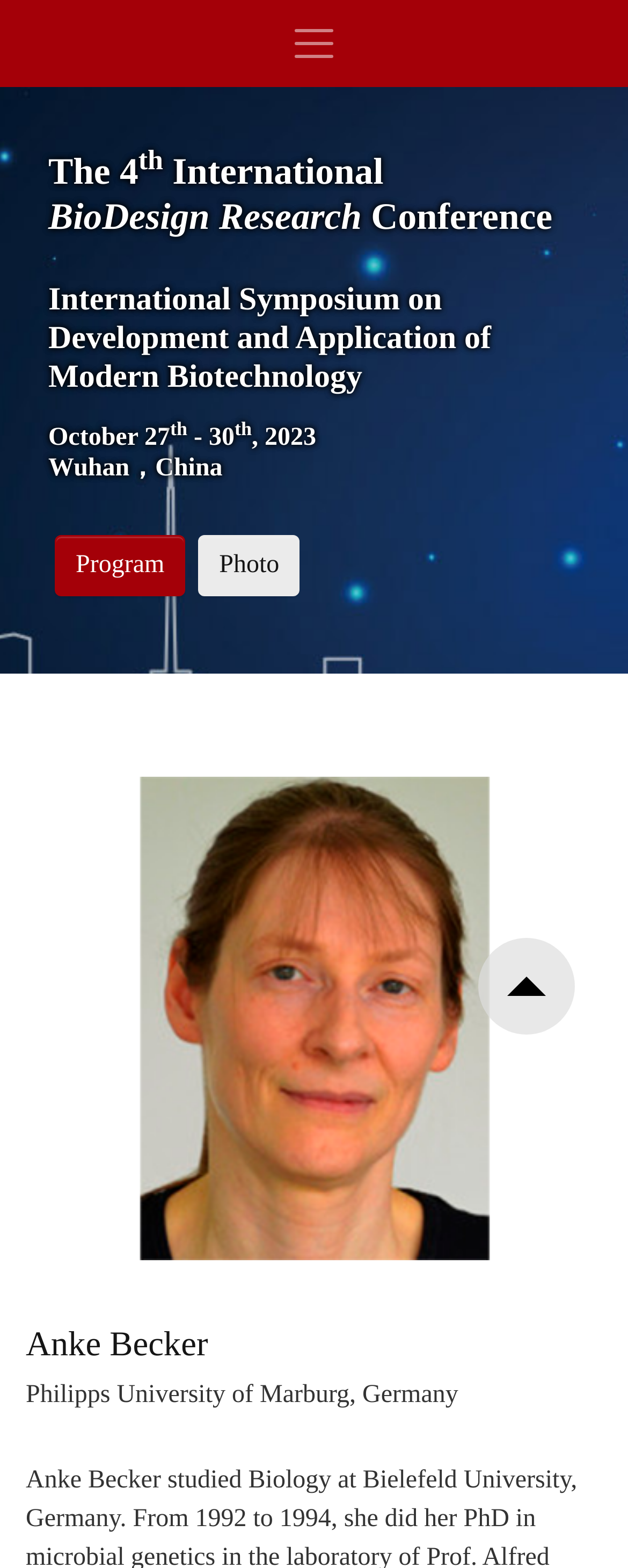Who is the speaker featured on the page?
Using the image, provide a concise answer in one word or a short phrase.

Anke Becker